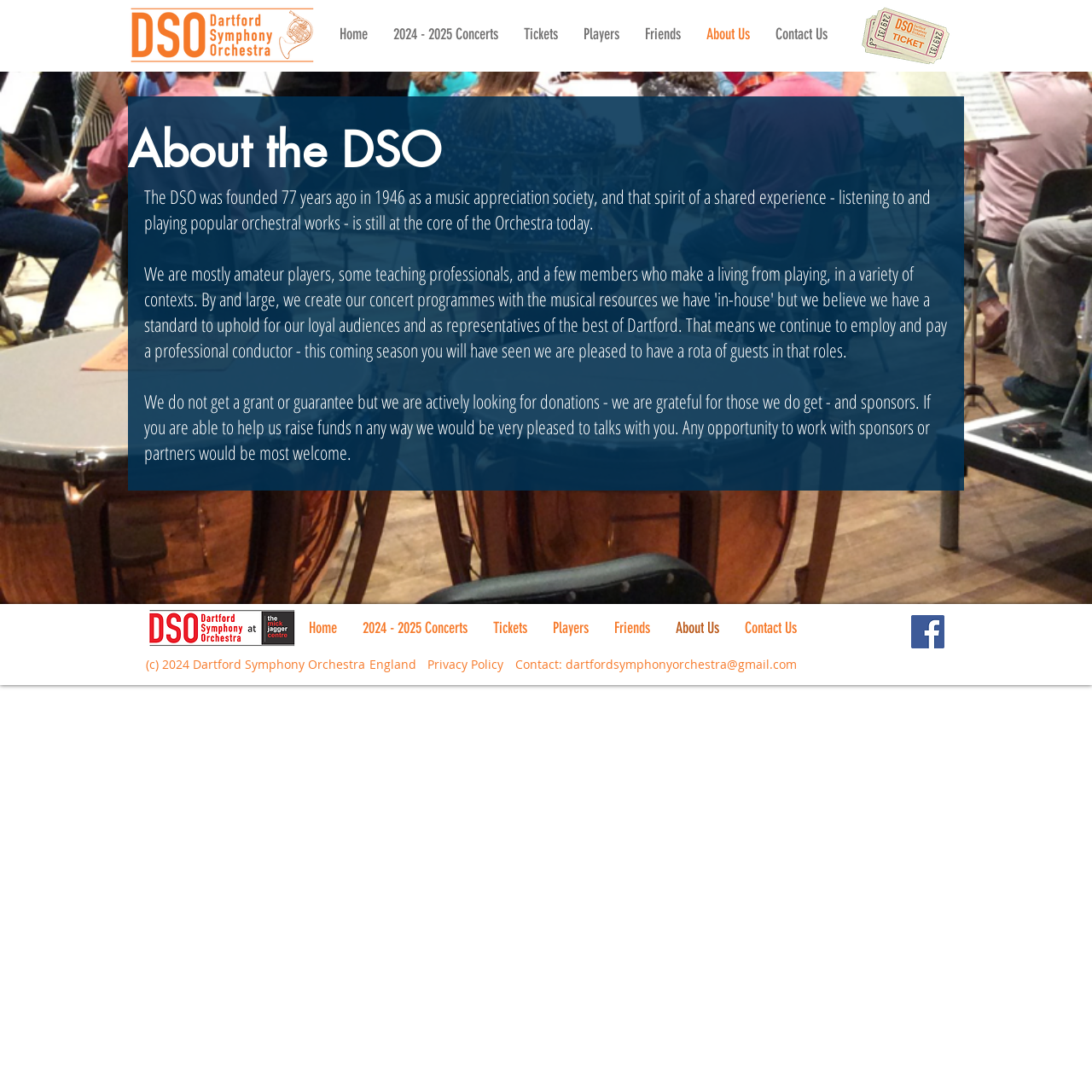Use the details in the image to answer the question thoroughly: 
What social media platform is linked to the orchestra?

I found the answer by looking at the social bar section at the bottom of the page, which has an image of a Facebook social icon with a link to the Facebook page.